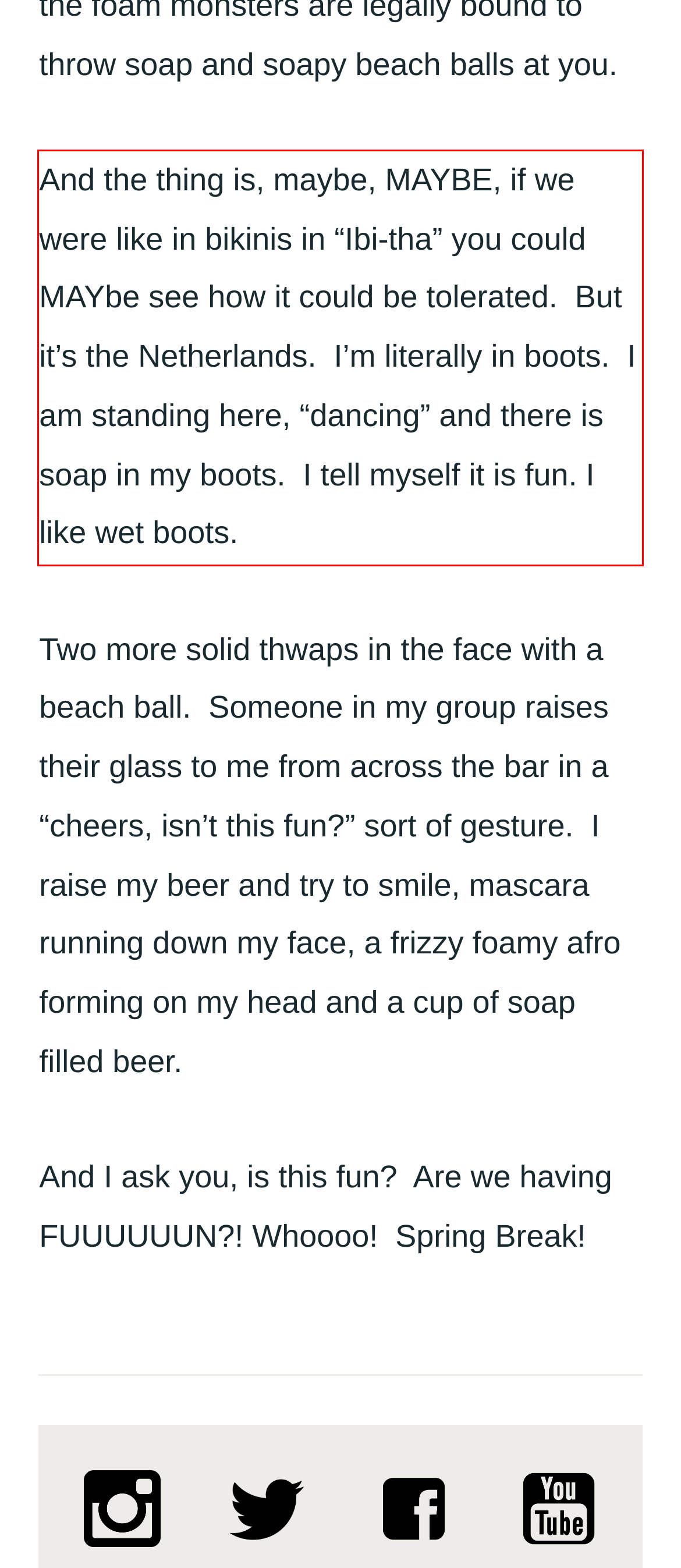Given a screenshot of a webpage containing a red rectangle bounding box, extract and provide the text content found within the red bounding box.

And the thing is, maybe, MAYBE, if we were like in bikinis in “Ibi-tha” you could MAYbe see how it could be tolerated. But it’s the Netherlands. I’m literally in boots. I am standing here, “dancing” and there is soap in my boots. I tell myself it is fun. I like wet boots.